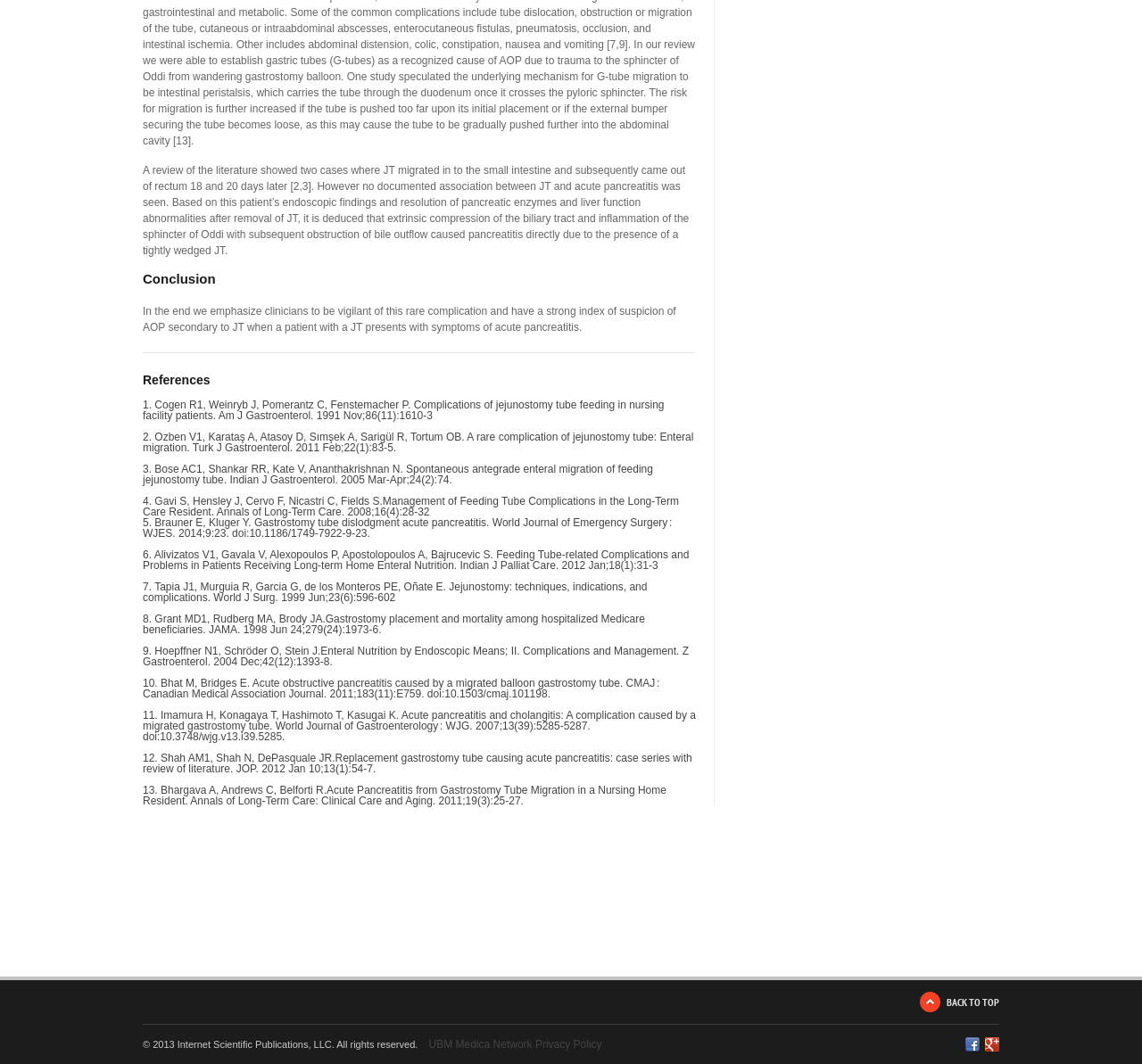From the details in the image, provide a thorough response to the question: What is the copyright year of the webpage?

The copyright information is located at the bottom of the webpage, and it states that the webpage is copyrighted by Internet Scientific Publications, LLC in 2013.